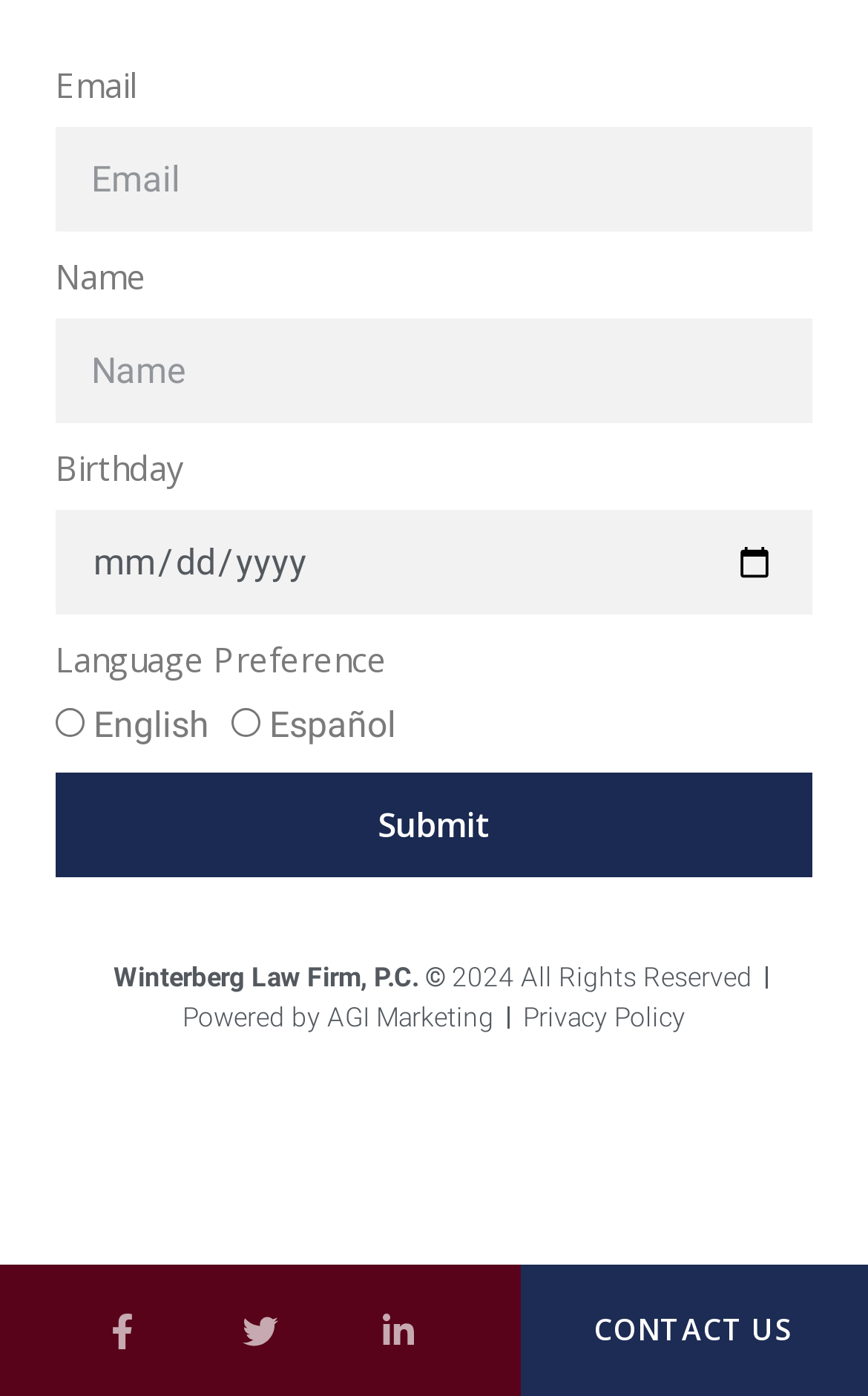How many language preferences are available?
Please give a detailed and elaborate answer to the question based on the image.

The webpage provides two language preferences: English and Español. These options are presented as radio buttons, allowing the user to select one of the two languages.